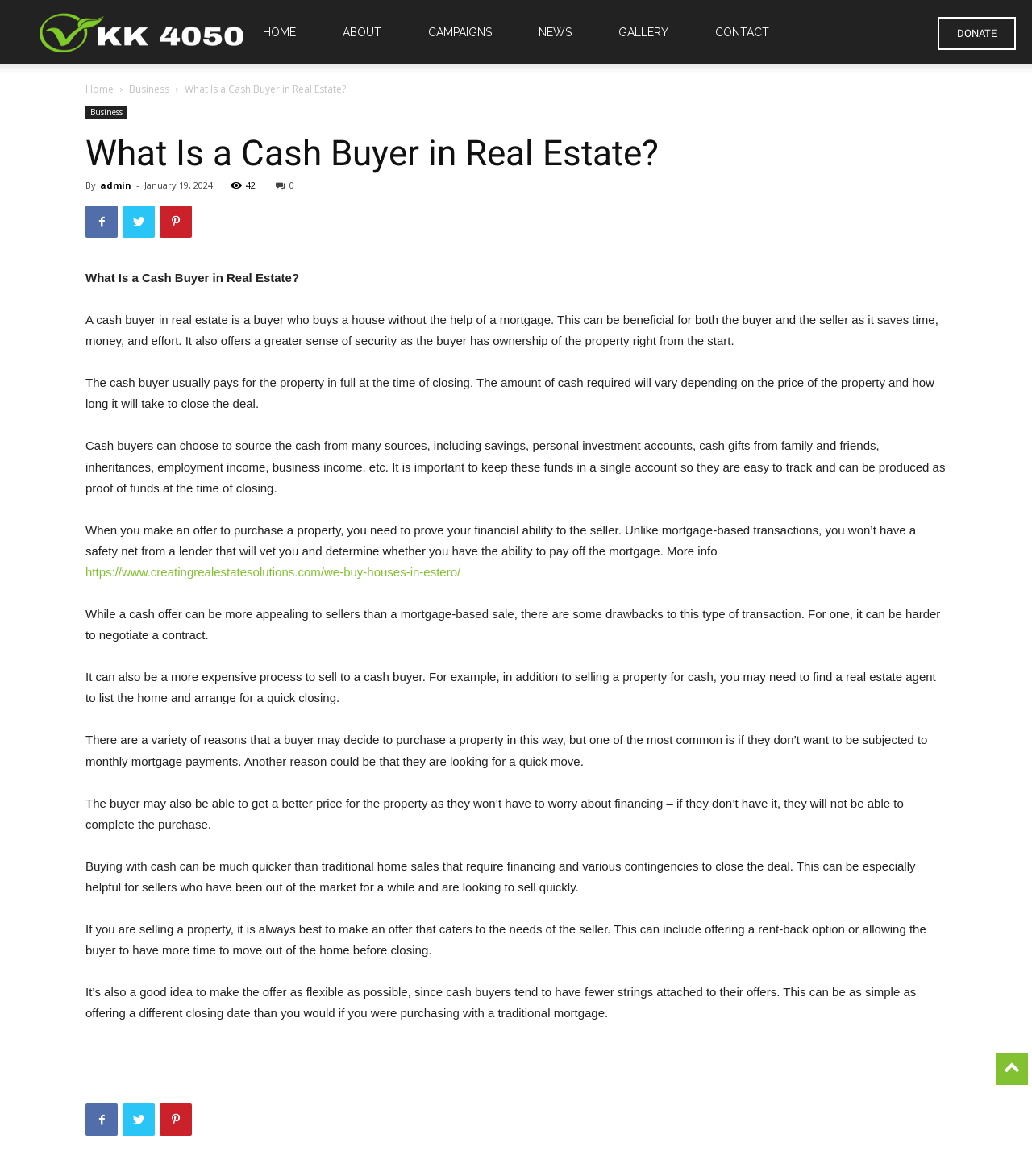Identify and provide the text content of the webpage's primary headline.

What Is a Cash Buyer in Real Estate?